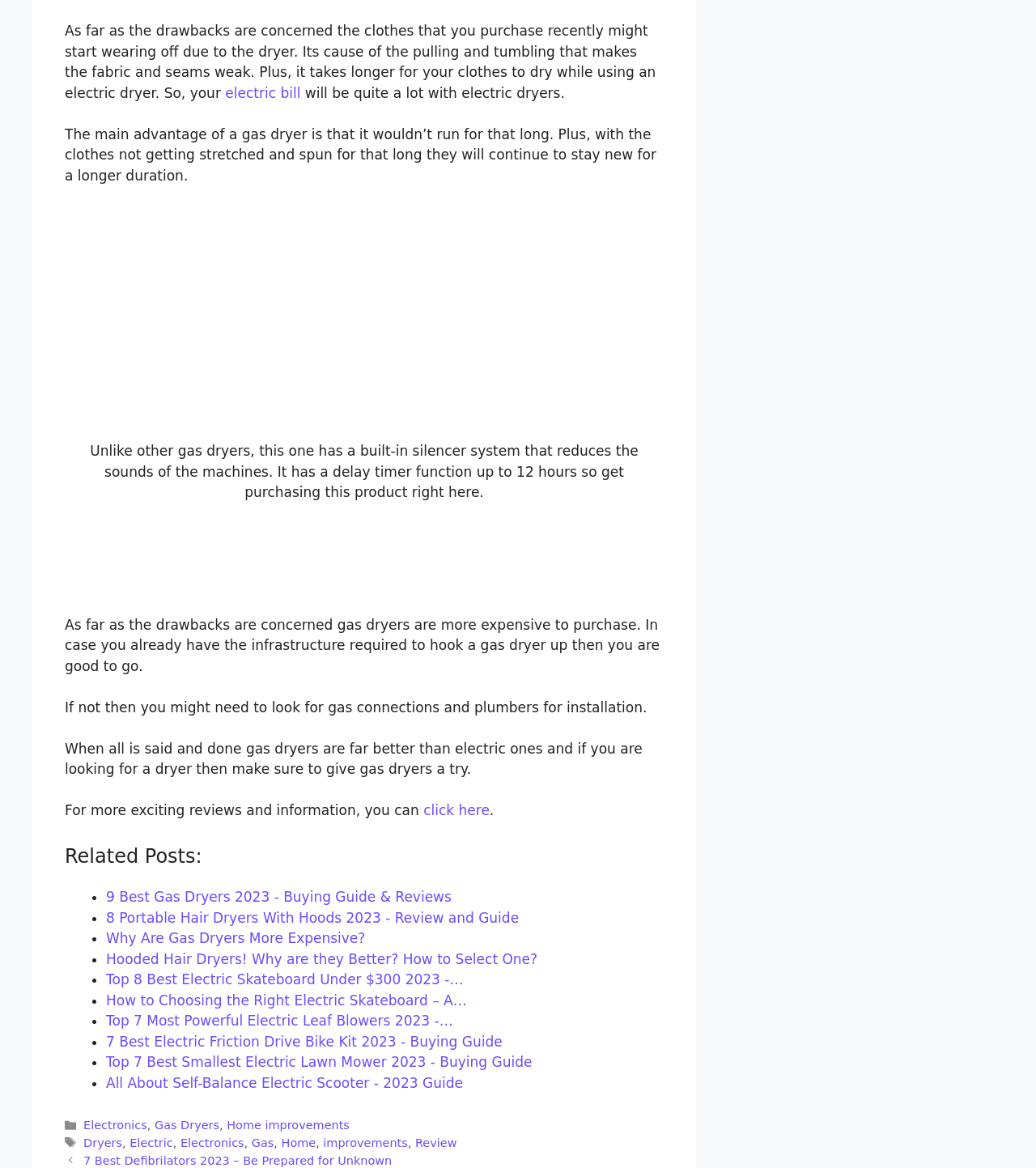Answer briefly with one word or phrase:
What is the topic of the article that mentions the infrastructure required for a gas dryer?

Gas dryers